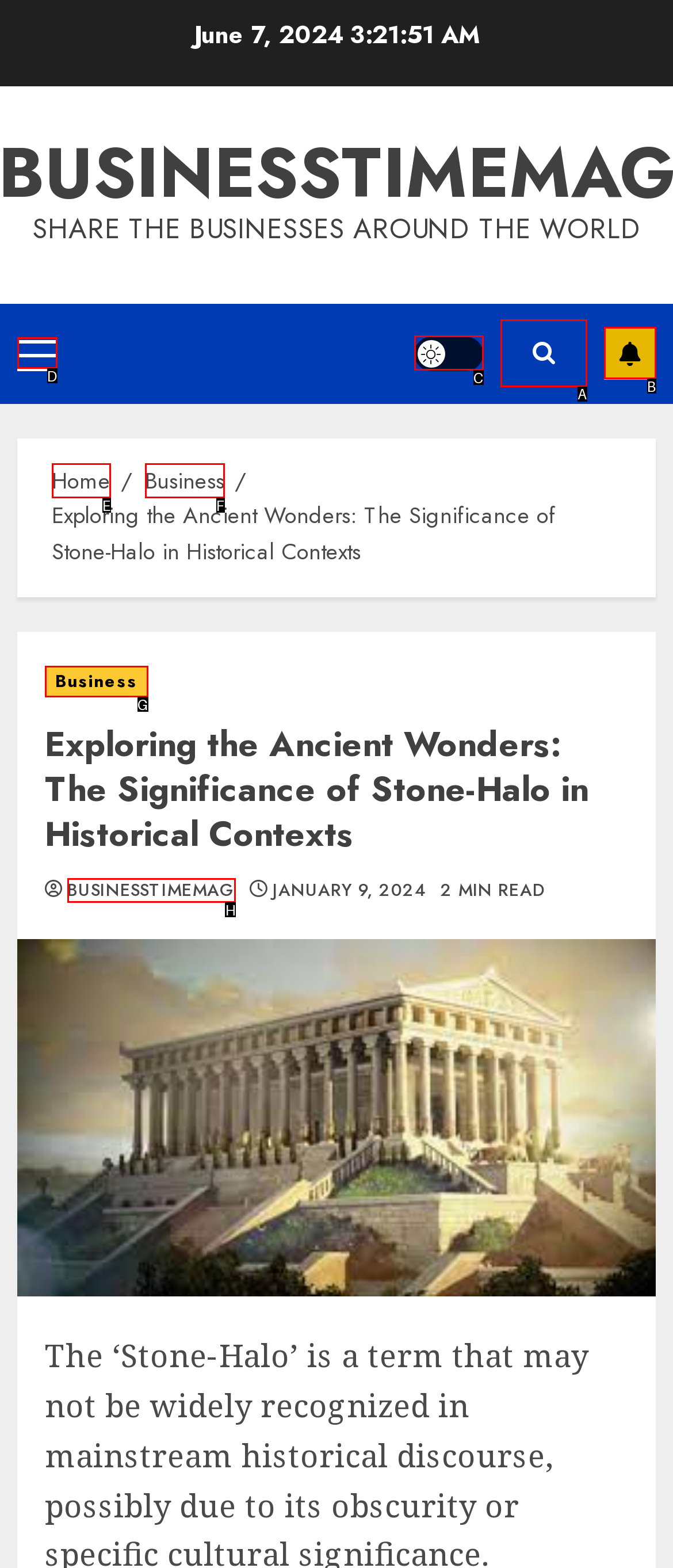Identify the option that corresponds to the description: Business. Provide only the letter of the option directly.

G